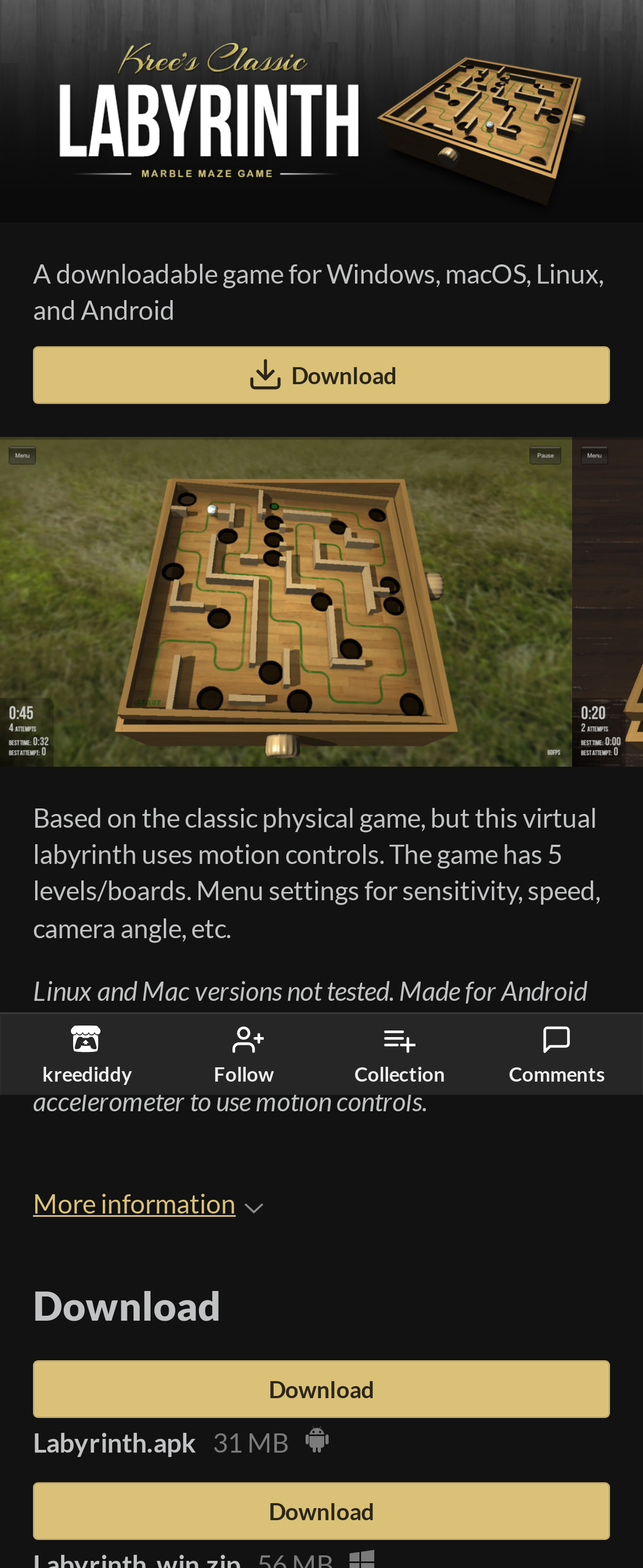Mark the bounding box of the element that matches the following description: "Follow kreediddyFollowFollowing kreediddyFollowing".

[0.319, 0.649, 0.437, 0.693]